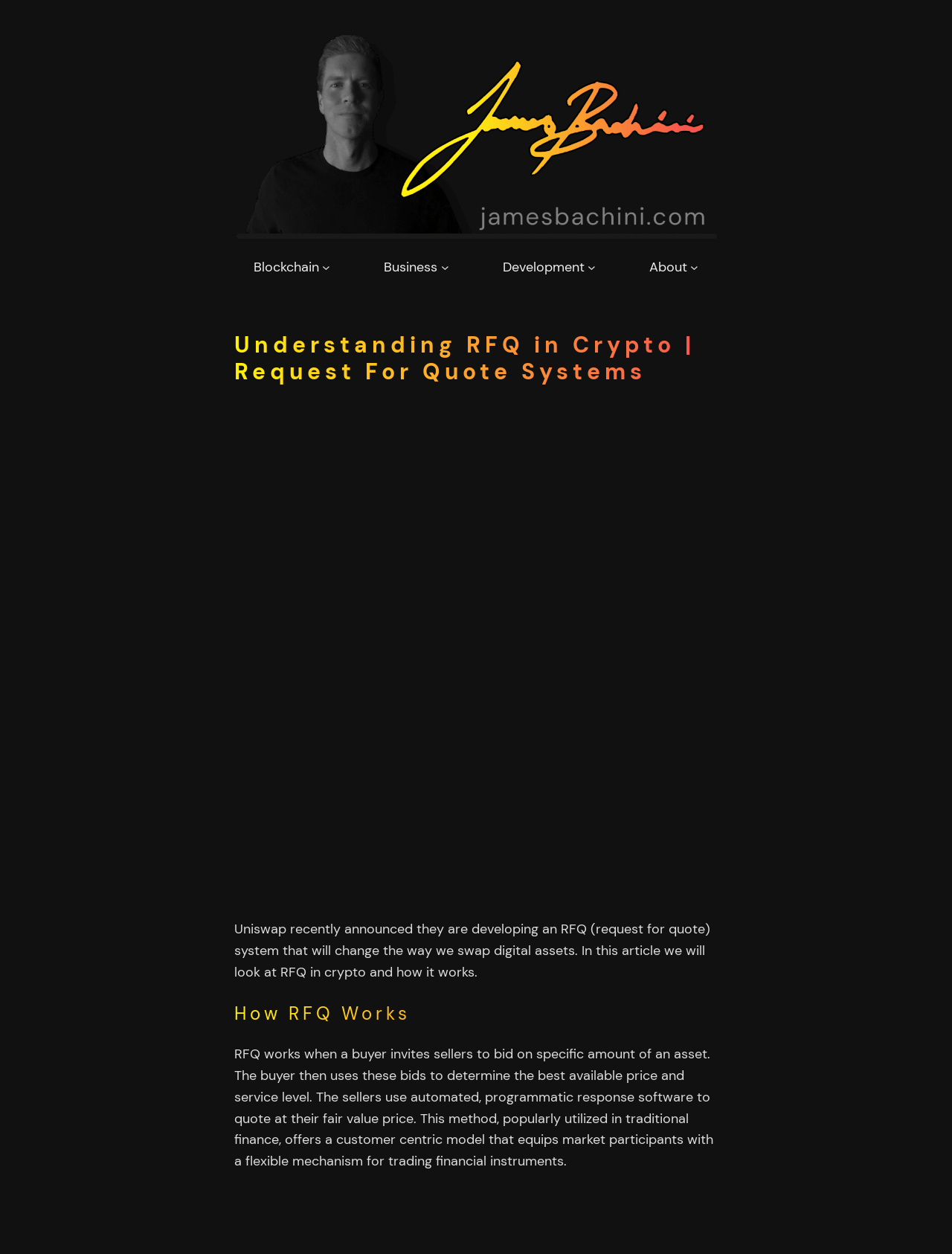Give a detailed account of the webpage.

The webpage is about understanding RFQ (Request For Quote) systems in the cryptocurrency market, specifically discussing how it works and its implications. 

At the top left of the page, there is a figure with an image of James Bachini, accompanied by a link to his name. Below this, there is a navigation menu with links to various categories, including Blockchain, Business, Development, and About, each with a corresponding submenu button.

The main content of the page starts with a heading that matches the title of the webpage. Below this, there is a large figure with an image related to RFQ in Crypto, taking up a significant portion of the page. 

The text content begins with a paragraph explaining the recent announcement by Uniswap to develop an RFQ system and the purpose of the article. This is followed by a heading "How RFQ Works" and a subsequent paragraph that elaborates on the process, describing how buyers invite sellers to bid on specific assets, and how sellers use automated software to quote their prices.